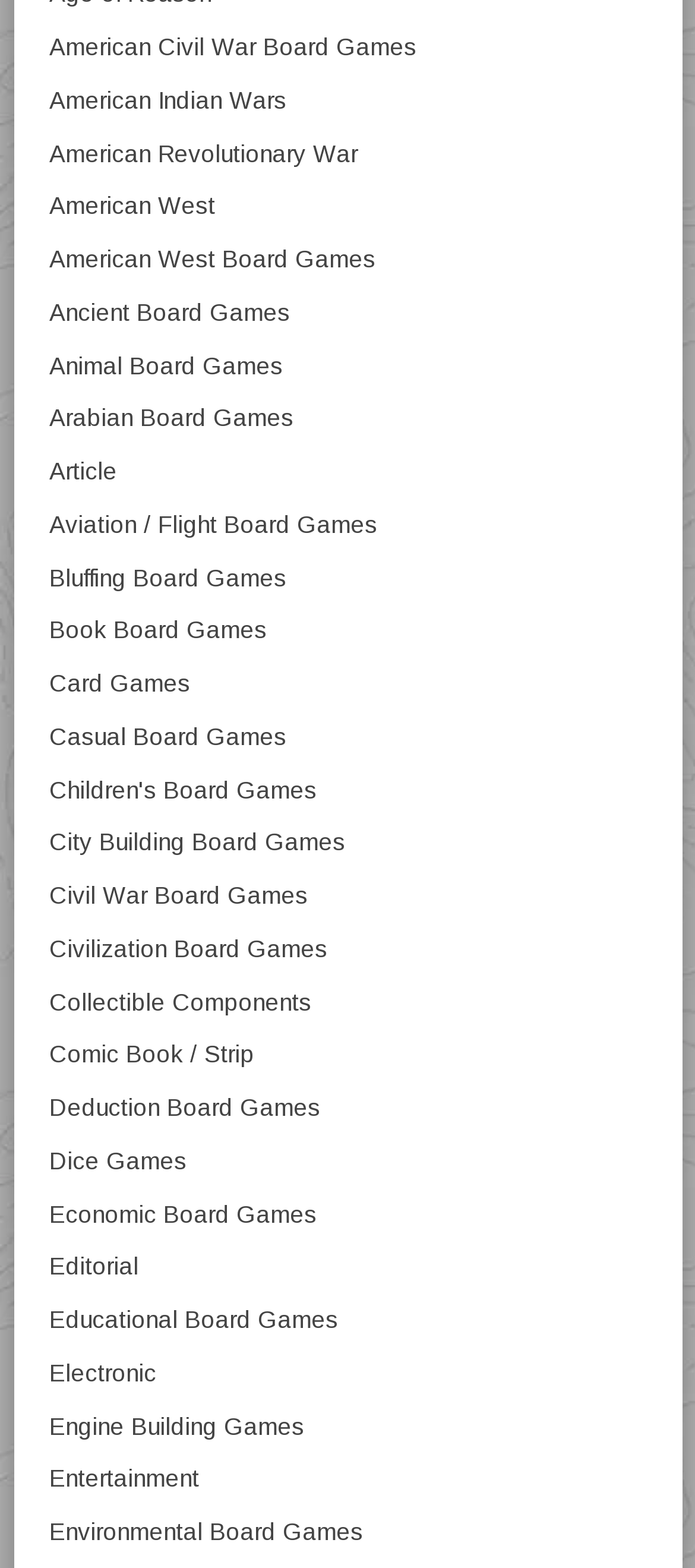Locate the bounding box of the UI element described in the following text: "Dice Games".

[0.071, 0.73, 0.929, 0.752]